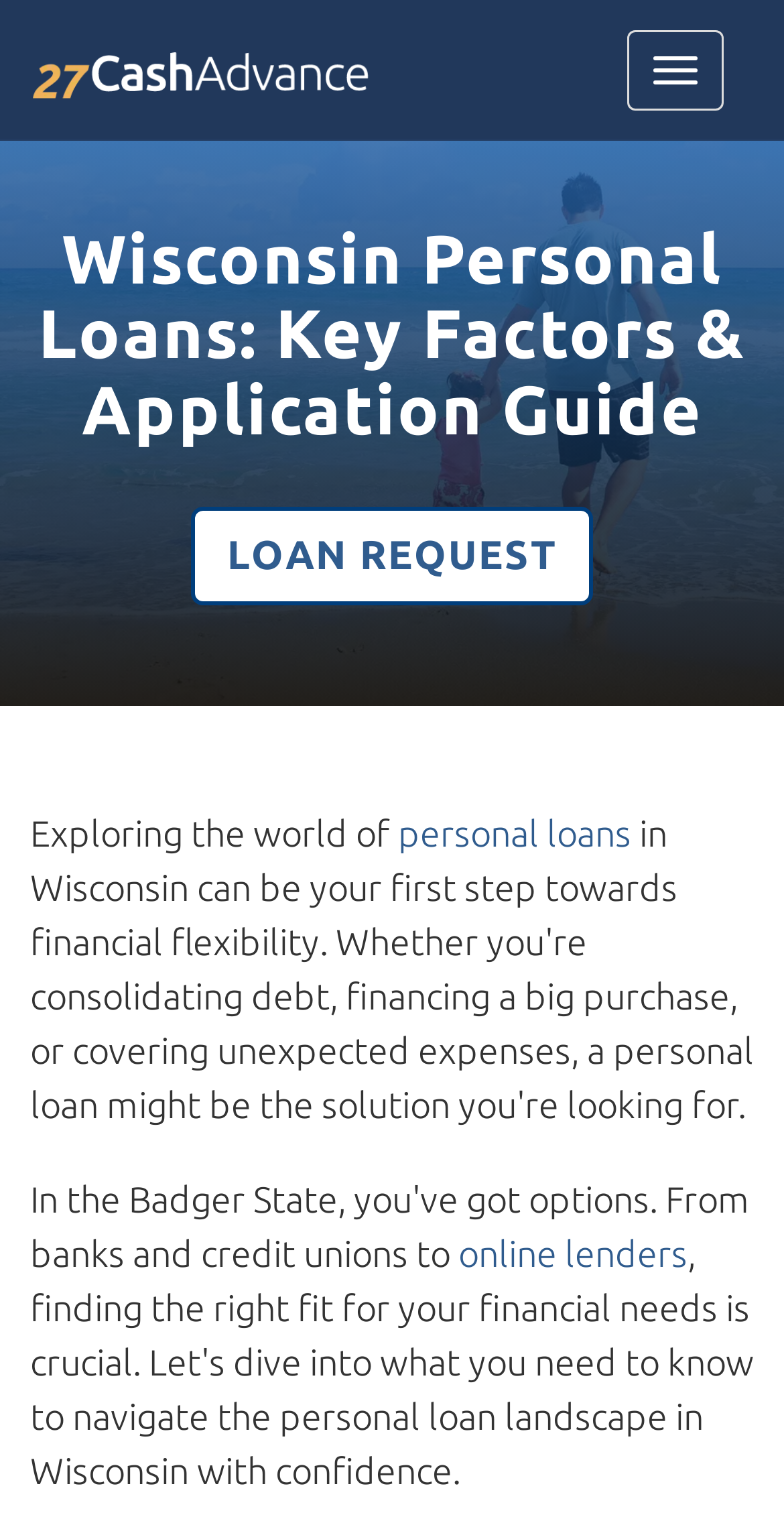Given the description: "parent_node: Toggle navigation", determine the bounding box coordinates of the UI element. The coordinates should be formatted as four float numbers between 0 and 1, [left, top, right, bottom].

[0.0, 0.0, 0.513, 0.066]